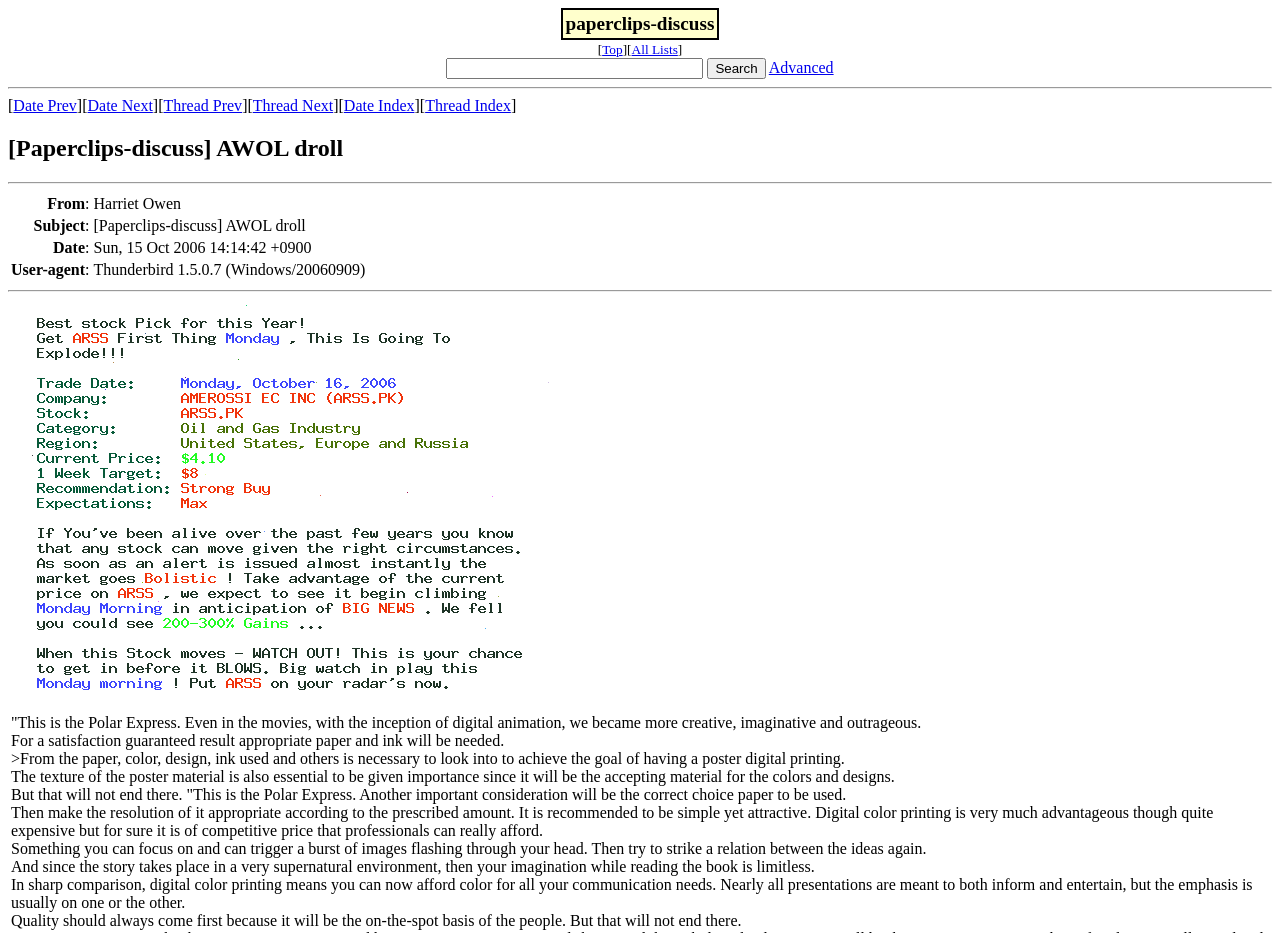Pinpoint the bounding box coordinates of the area that should be clicked to complete the following instruction: "Go to the 'All Lists' page". The coordinates must be given as four float numbers between 0 and 1, i.e., [left, top, right, bottom].

[0.493, 0.045, 0.53, 0.061]